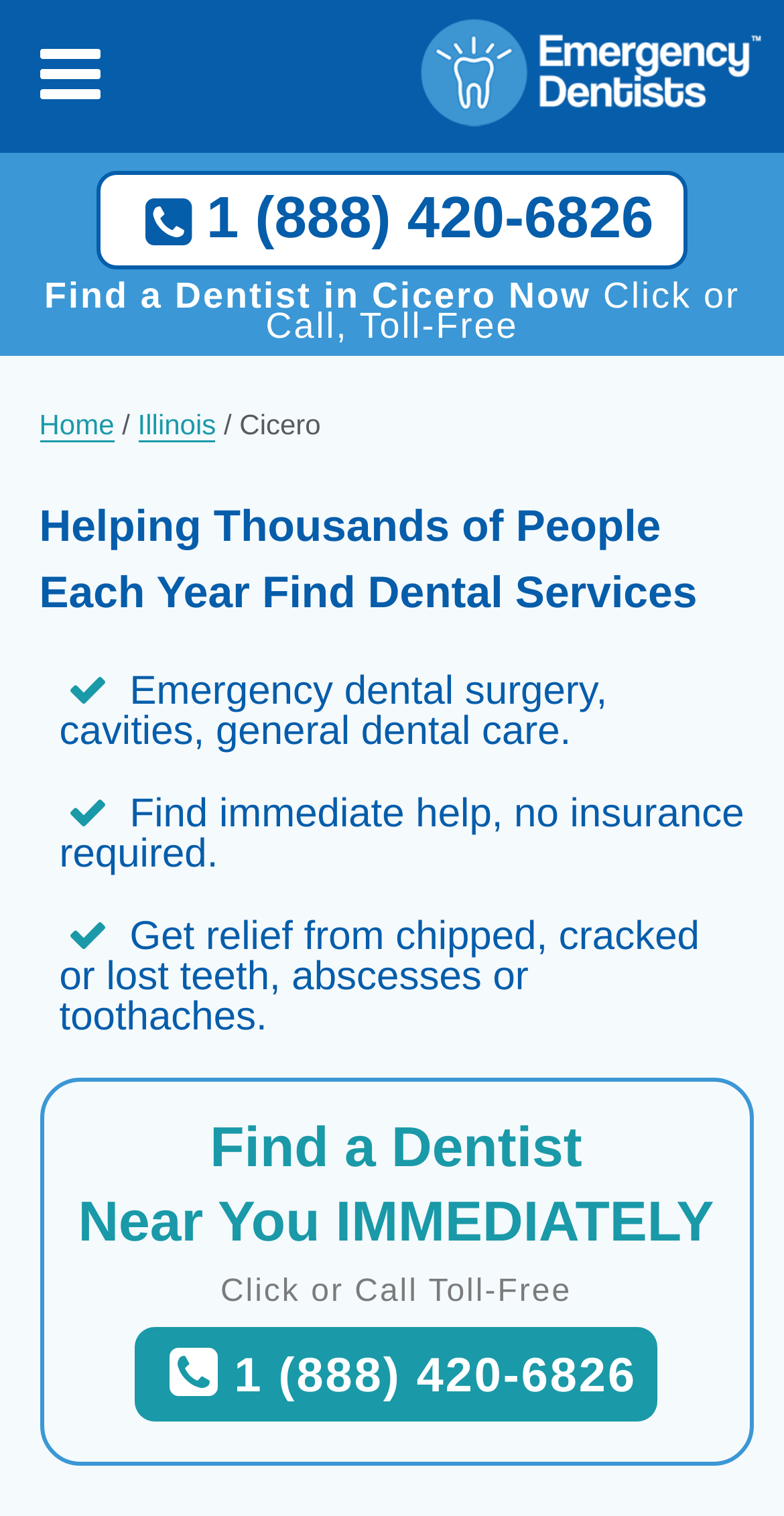Using the provided element description: "1 (888) 420-6826", determine the bounding box coordinates of the corresponding UI element in the screenshot.

[0.123, 0.113, 0.877, 0.178]